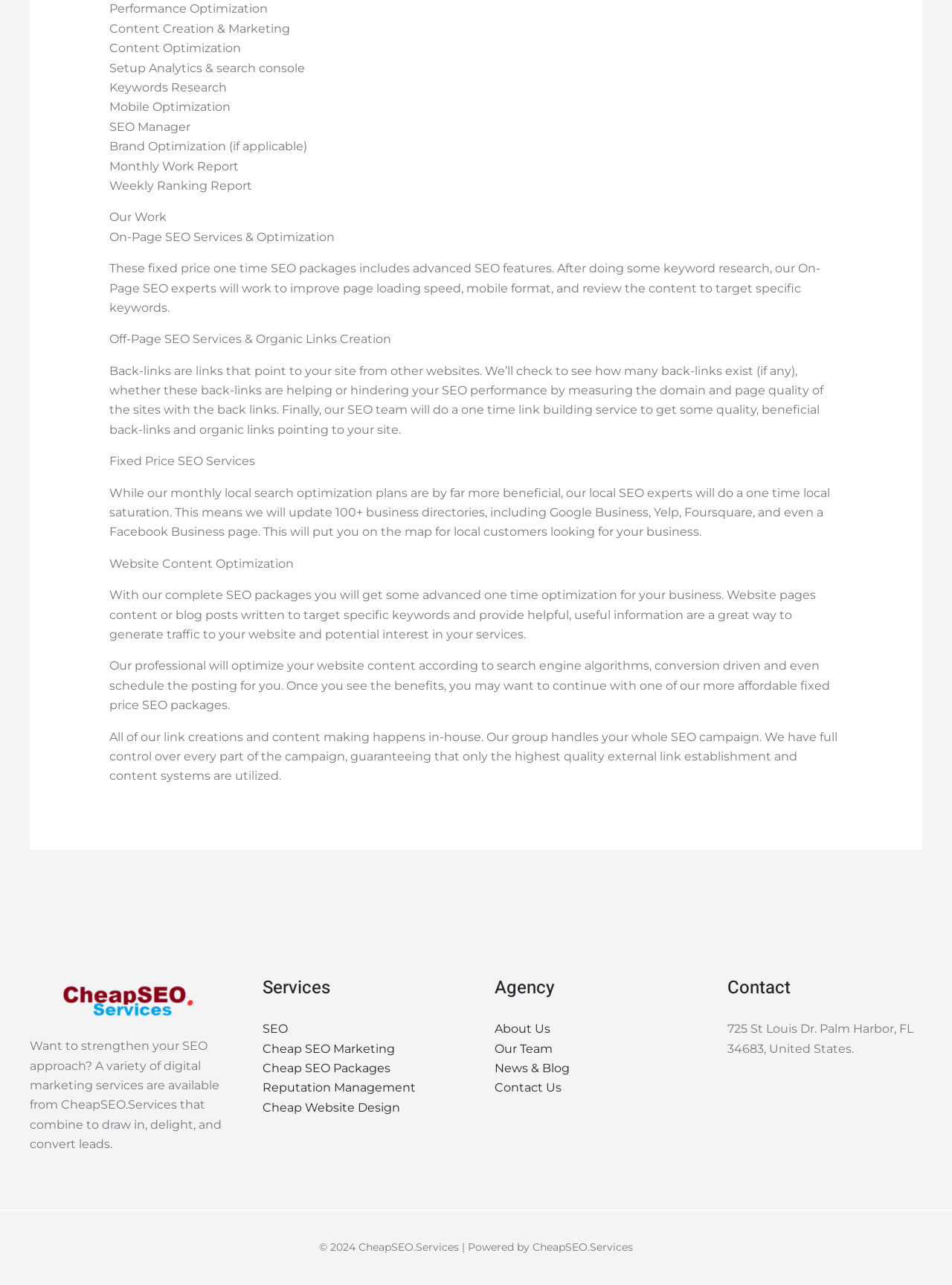From the element description Contact Us, predict the bounding box coordinates of the UI element. The coordinates must be specified in the format (top-left x, top-left y, bottom-right x, bottom-right y) and should be within the 0 to 1 range.

[0.52, 0.841, 0.59, 0.852]